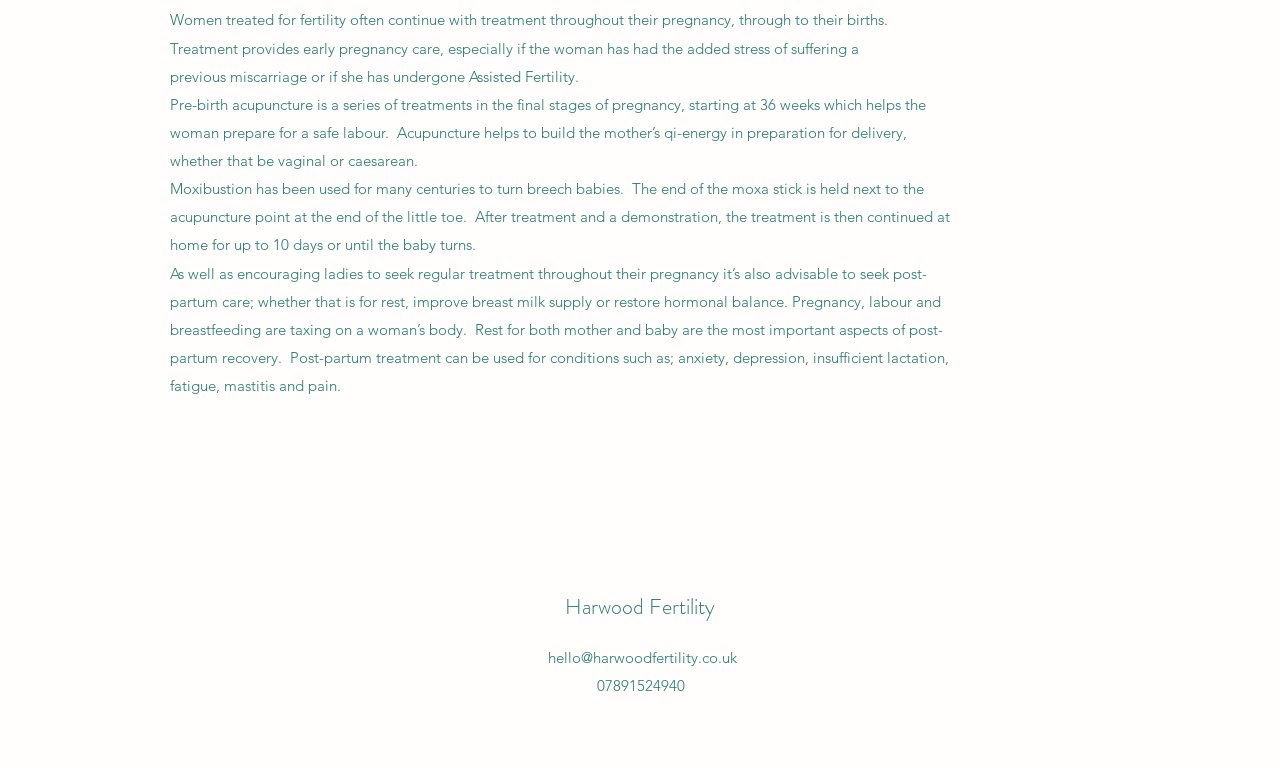Answer the question below with a single word or a brief phrase: 
How can one book an appointment?

Click 'Book Online'